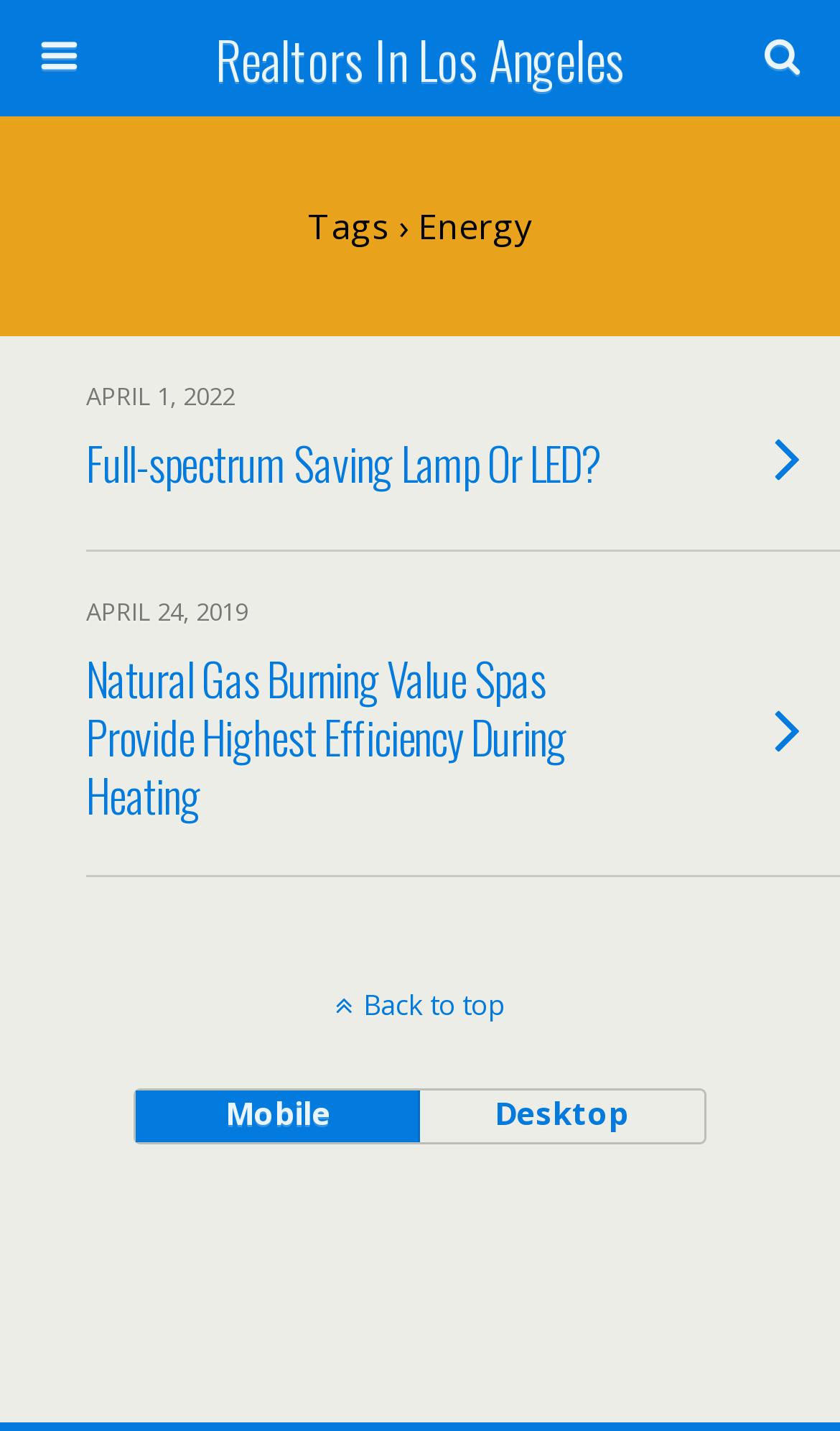What type of content is on this webpage?
Can you give a detailed and elaborate answer to the question?

The webpage contains multiple links with headings, such as 'Full-spectrum Saving Lamp Or LED?' and 'Natural Gas Burning Value Spas Provide Highest Efficiency During Heating', which suggests that the webpage is a collection of blog posts or articles.